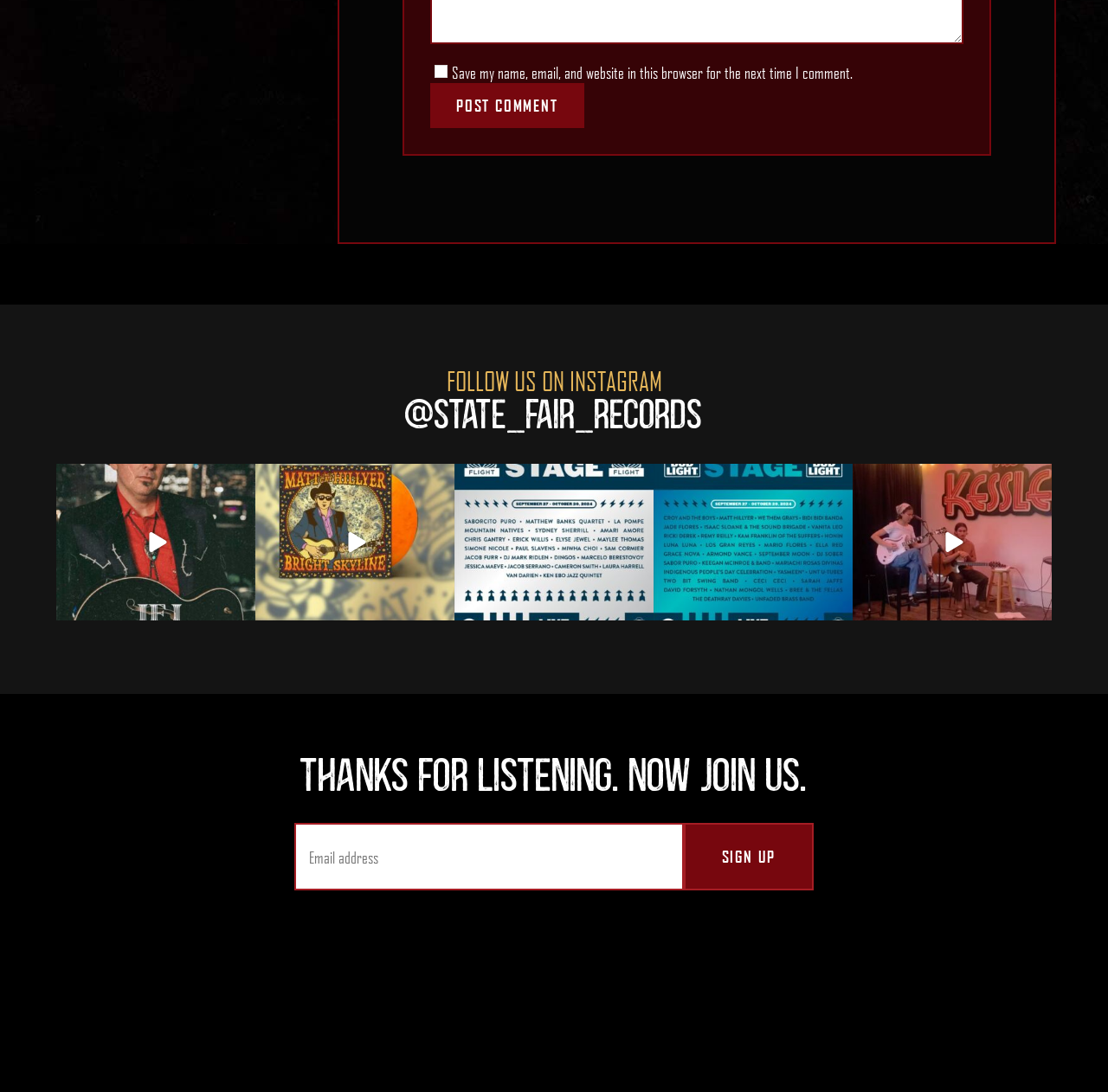What is the social media platform mentioned?
Look at the image and answer the question with a single word or phrase.

Instagram